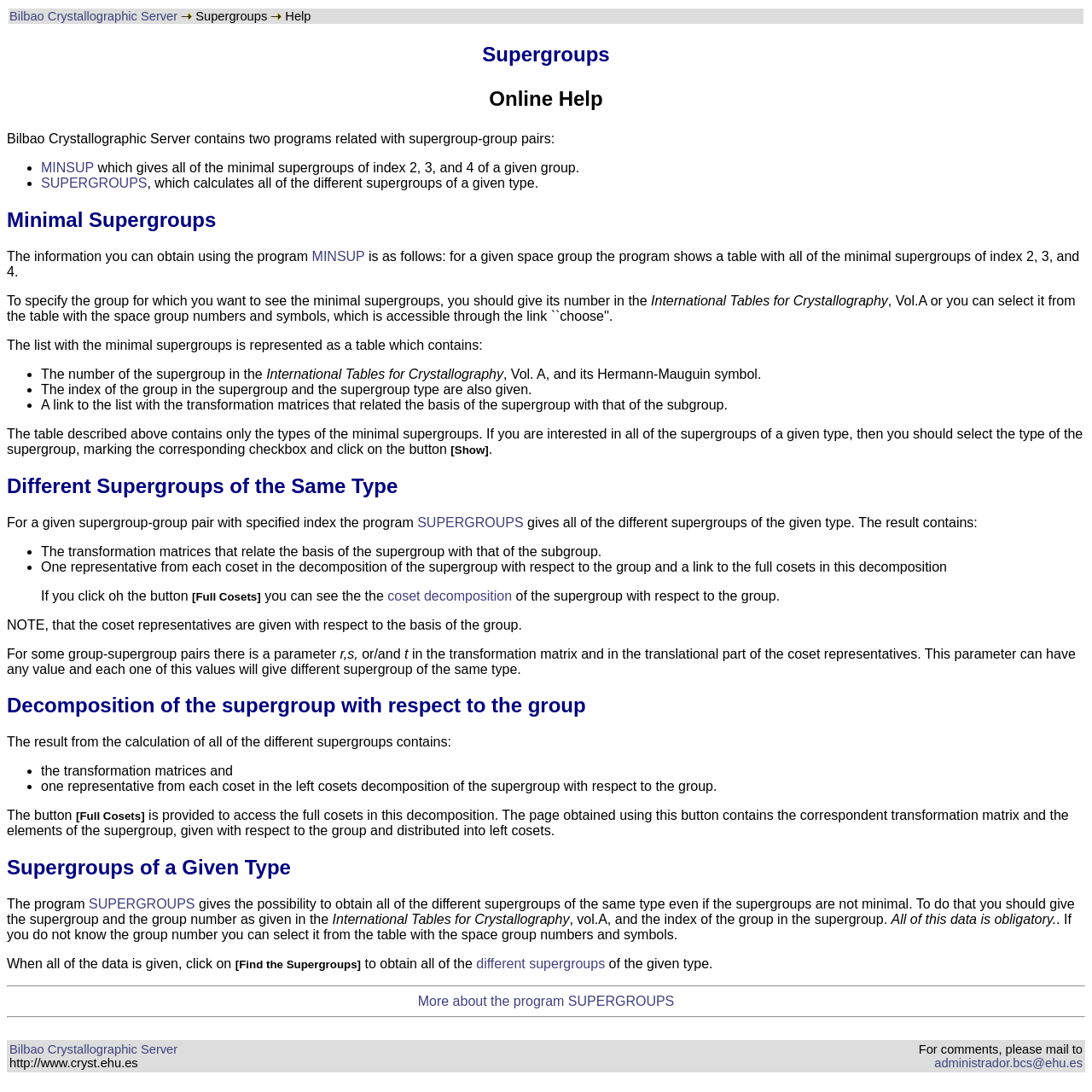What is the button for in the supergroup decomposition?
Based on the visual details in the image, please answer the question thoroughly.

I found the answer by looking at the text that says 'The button [Full Cosets] is provided to access the full cosets in this decomposition.' This text is describing the purpose of the button.